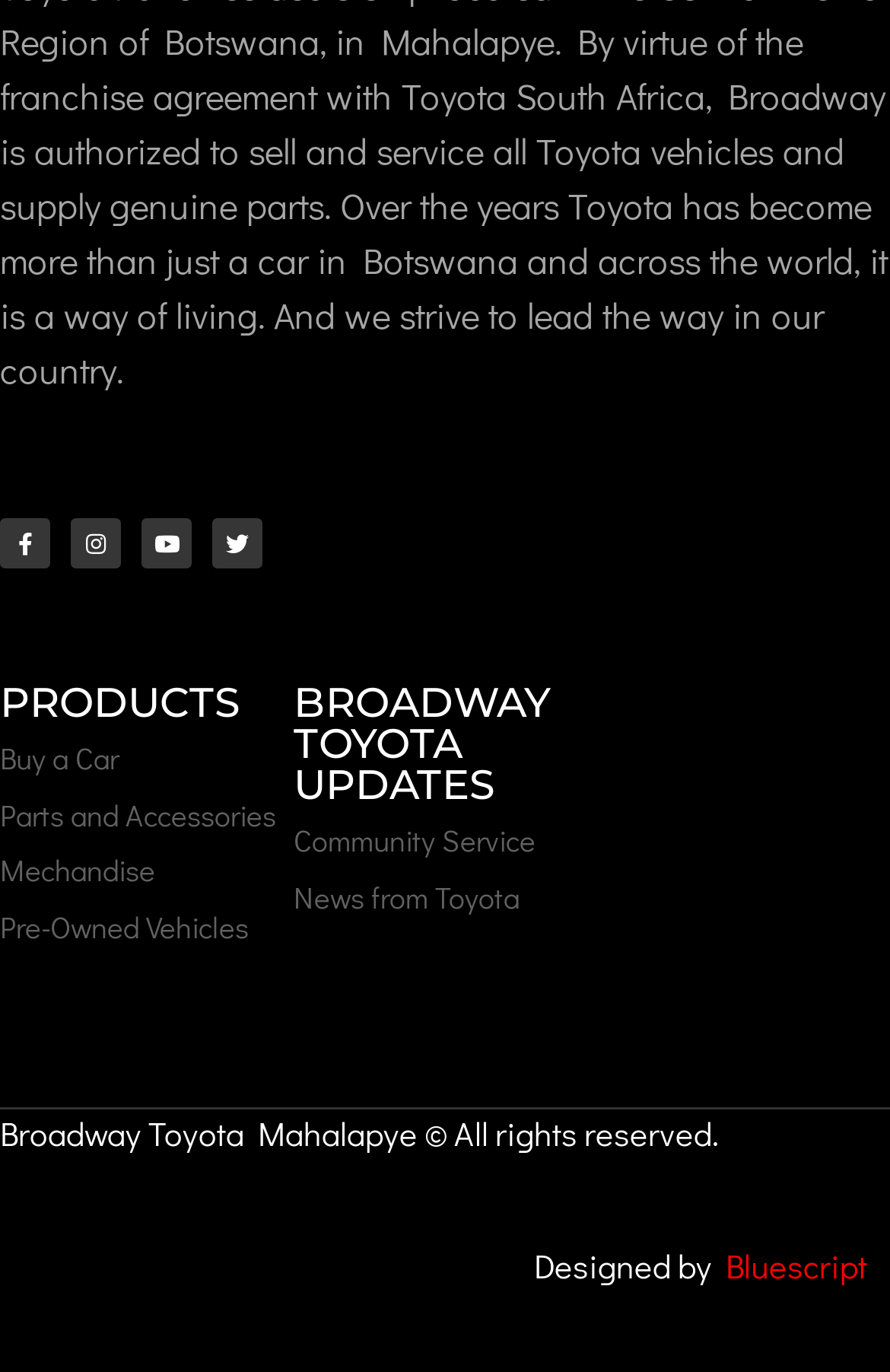Provide the bounding box coordinates of the section that needs to be clicked to accomplish the following instruction: "Buy a Car."

[0.0, 0.536, 0.33, 0.568]